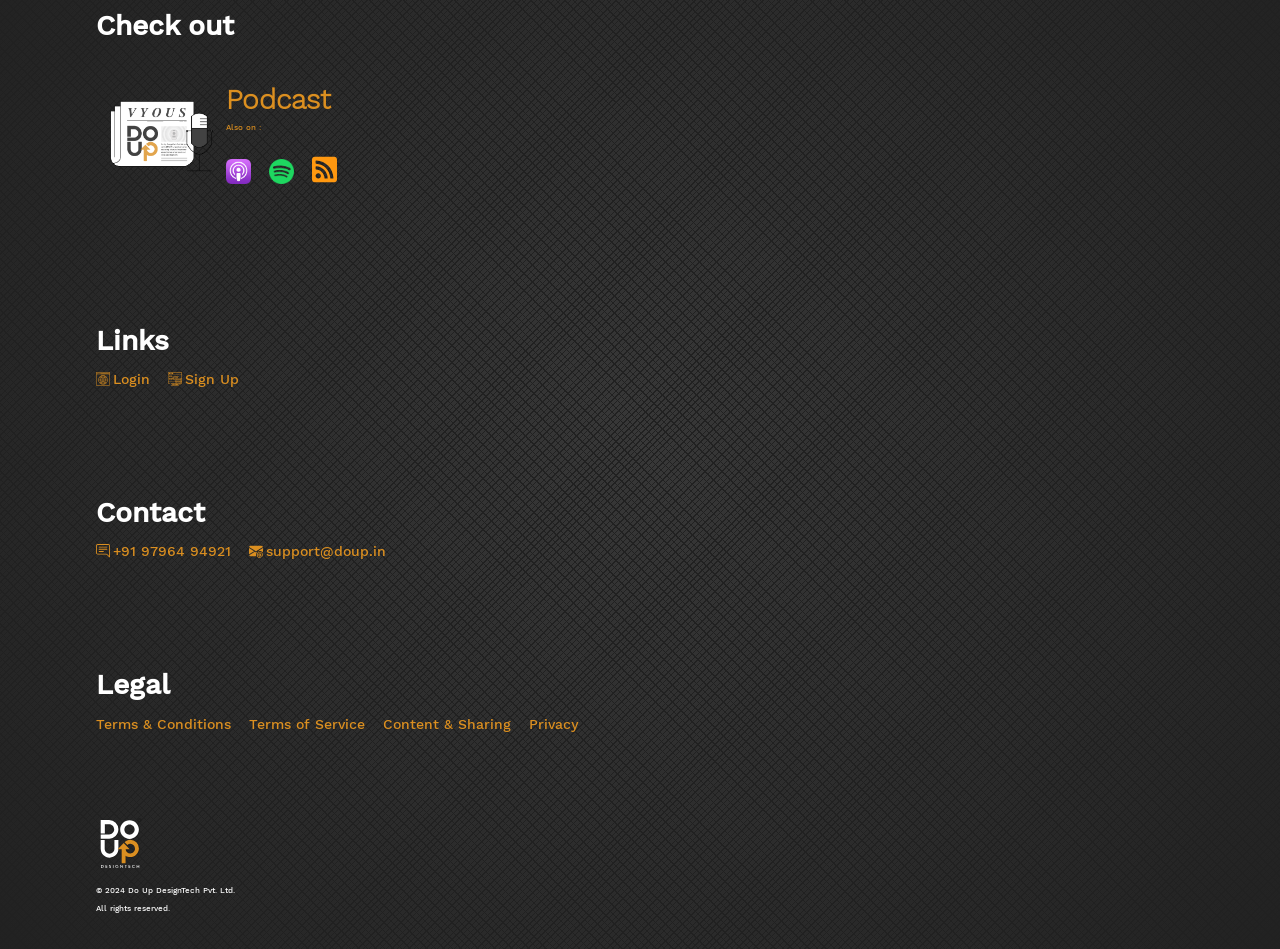Locate the bounding box coordinates of the element you need to click to accomplish the task described by this instruction: "Check out".

[0.075, 0.01, 0.28, 0.045]